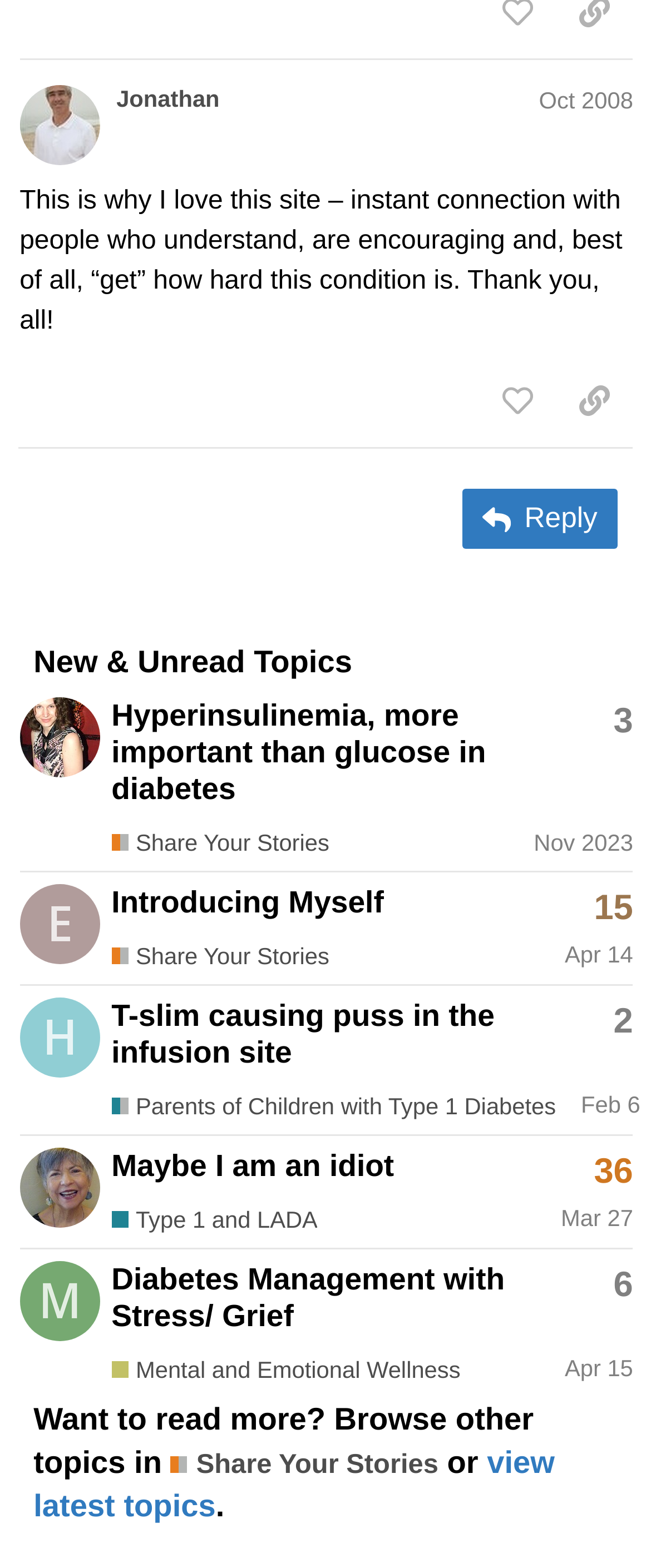Please identify the bounding box coordinates of the element's region that should be clicked to execute the following instruction: "View latest topics". The bounding box coordinates must be four float numbers between 0 and 1, i.e., [left, top, right, bottom].

[0.051, 0.921, 0.852, 0.971]